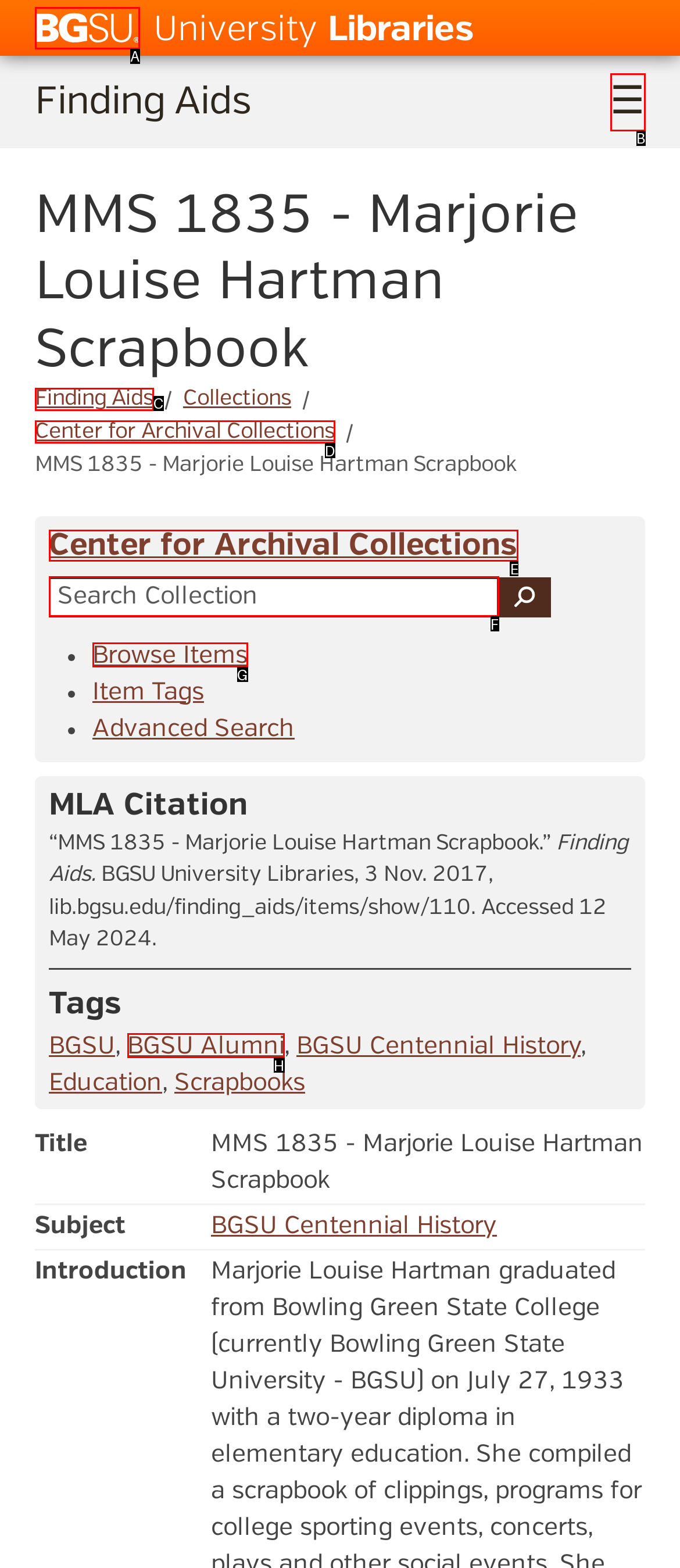Tell me which letter corresponds to the UI element that will allow you to Access Center for Archival Collections. Answer with the letter directly.

E